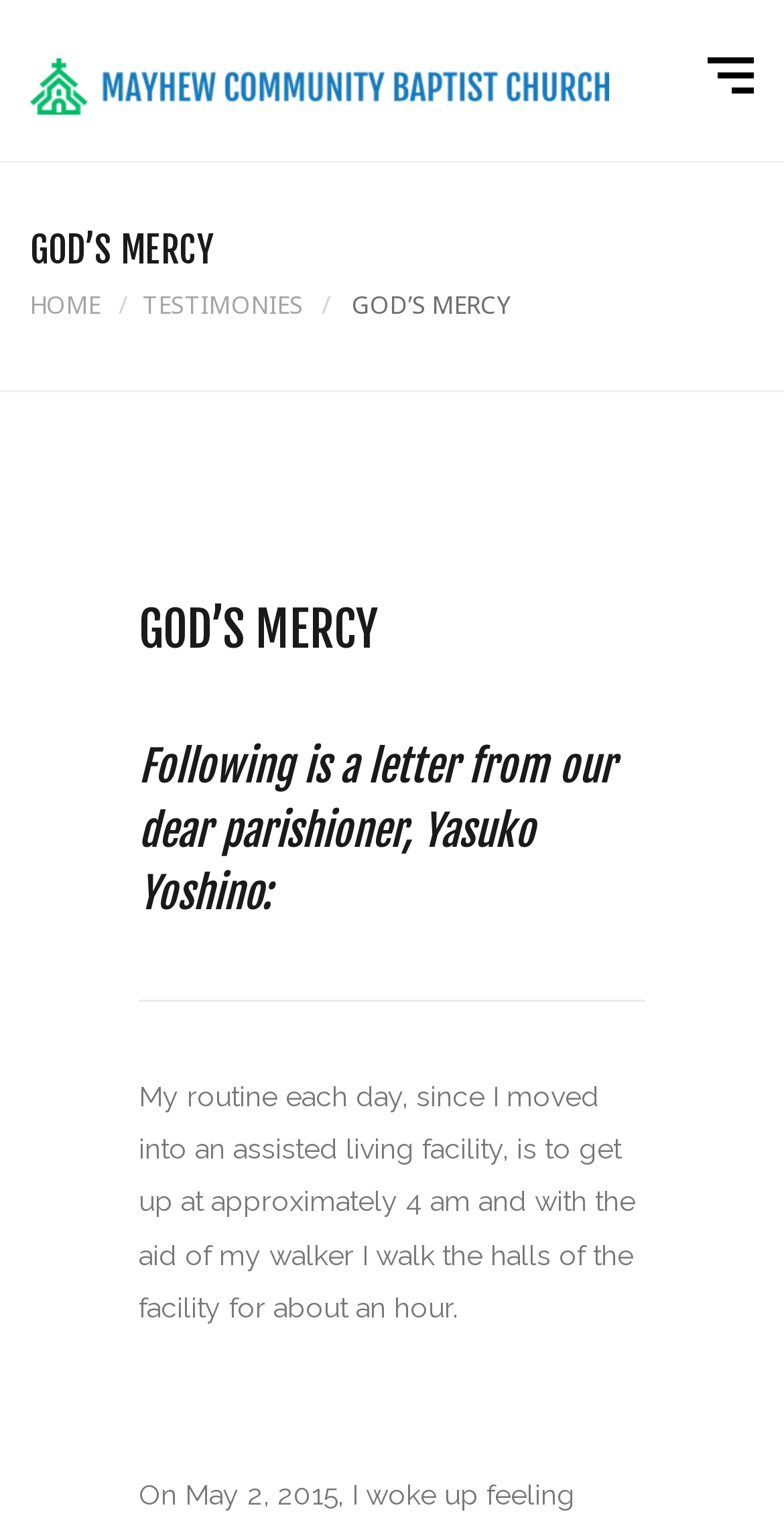Articulate a detailed summary of the webpage's content and design.

The webpage is about GOD'S MERCY, specifically related to Mayhew Community Baptist Church. At the top-left corner, there is a link to the church's website, accompanied by a small image of the church's logo. Below this, there is a large heading that reads "GOD'S MERCY". 

To the right of the church's link, there are two navigation links, "HOME" and "TESTIMONIES", which are positioned horizontally. Below these links, there is a repeated heading "GOD'S MERCY" in a smaller font size. 

The main content of the webpage is a letter from a parishioner, Yasuko Yoshino. The letter is divided into paragraphs, with the first paragraph describing Yasuko's daily routine at an assisted living facility, where she walks the halls for about an hour with the aid of her walker. The text continues below, but the content is not provided.